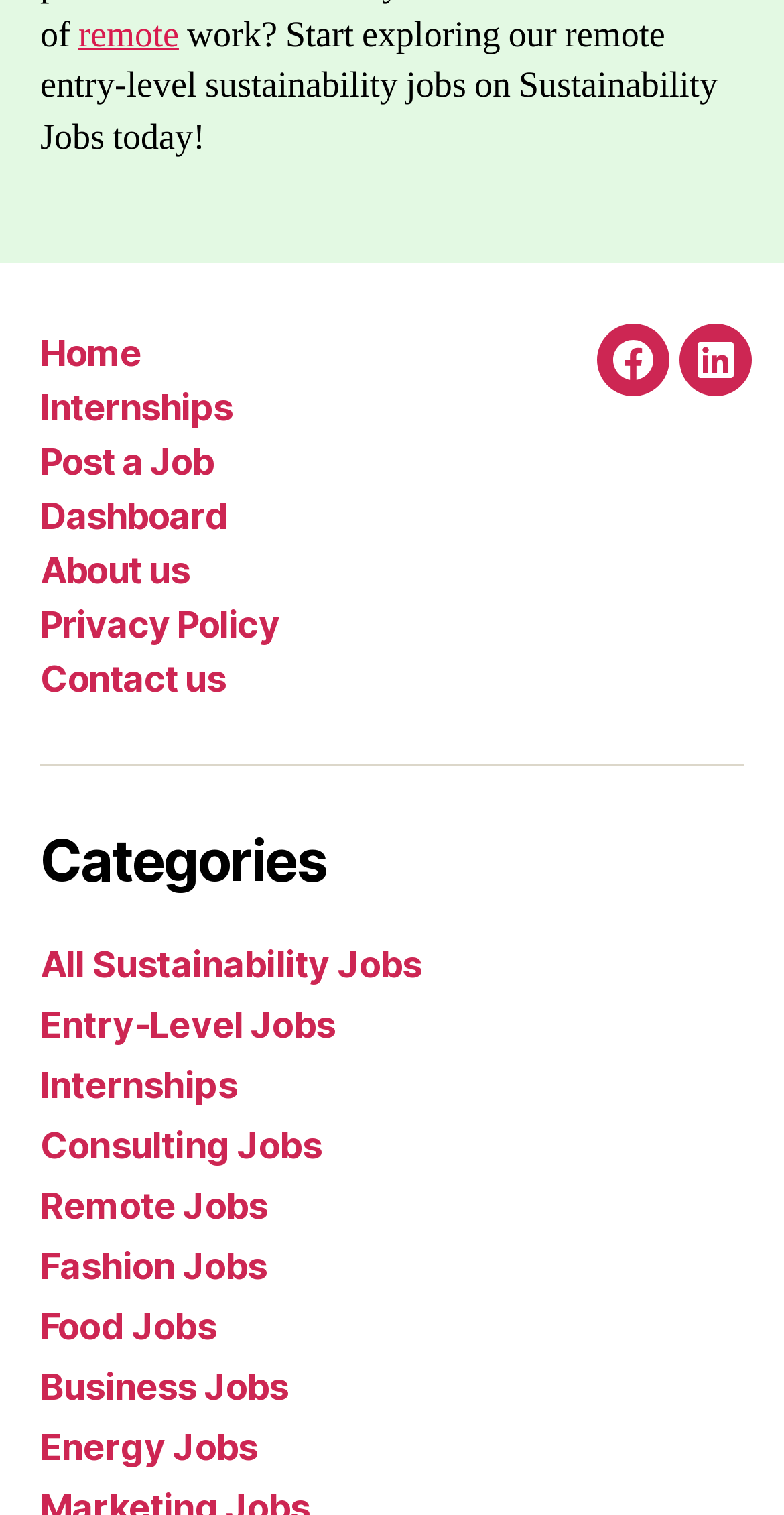Identify the bounding box coordinates of the element to click to follow this instruction: 'View all Sustainability Jobs'. Ensure the coordinates are four float values between 0 and 1, provided as [left, top, right, bottom].

[0.051, 0.622, 0.538, 0.65]